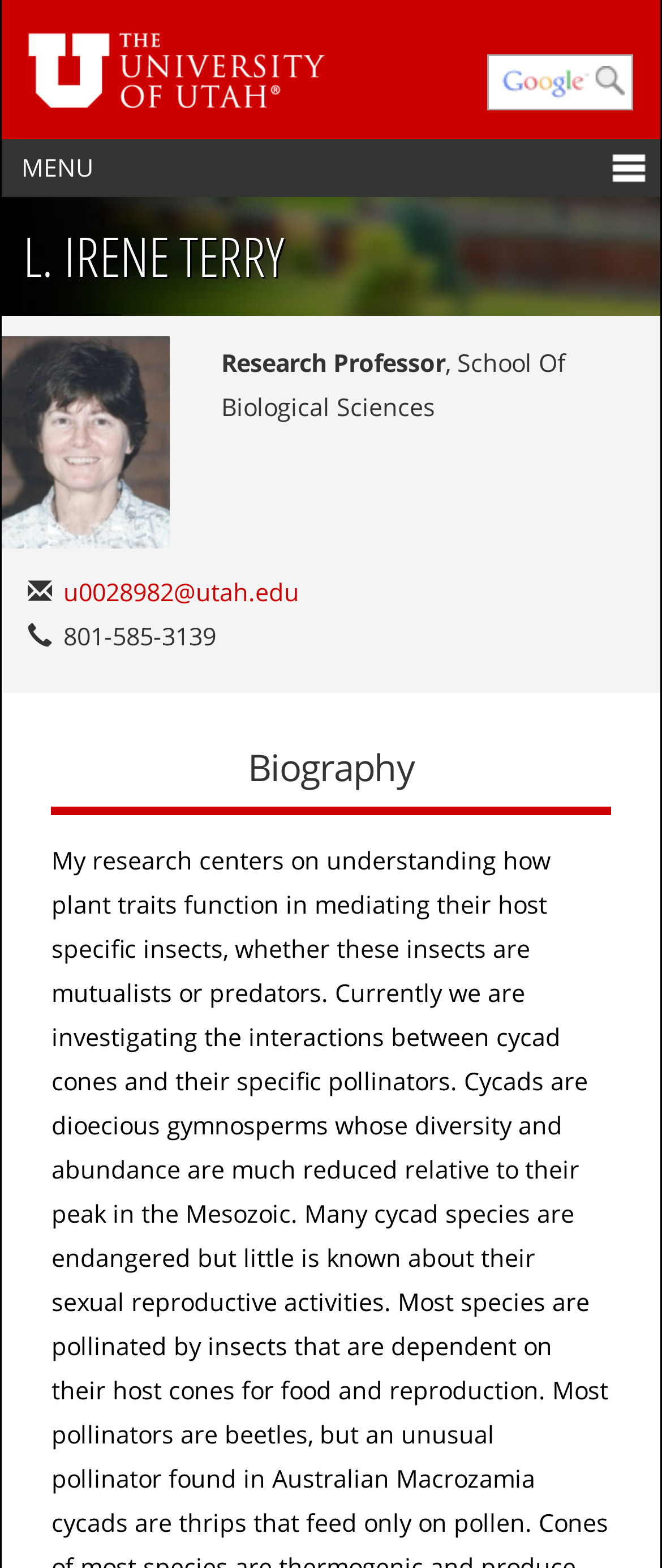What is the professor's email address?
Using the picture, provide a one-word or short phrase answer.

u0028982@utah.edu